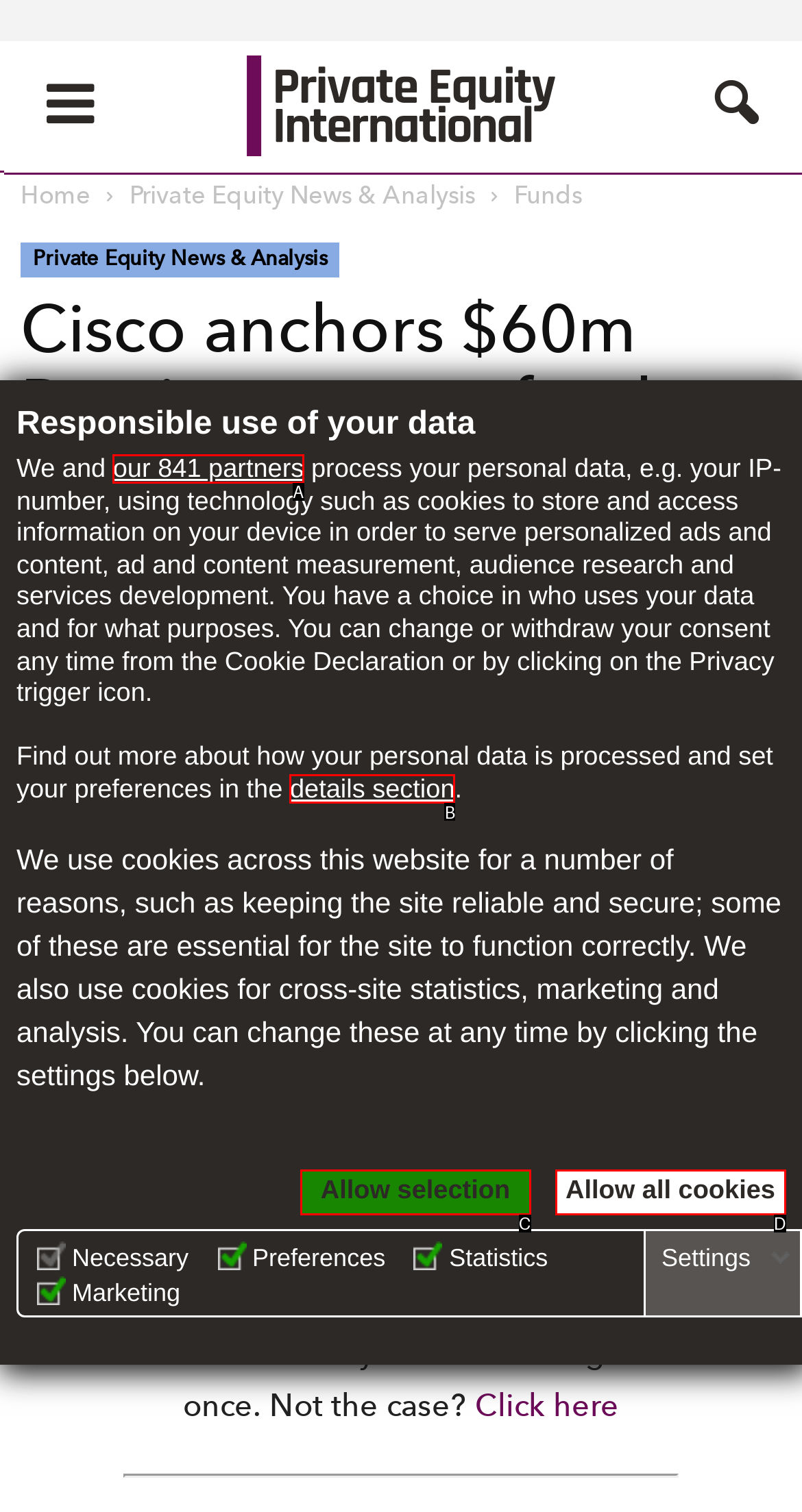Match the option to the description: Allow selection
State the letter of the correct option from the available choices.

C